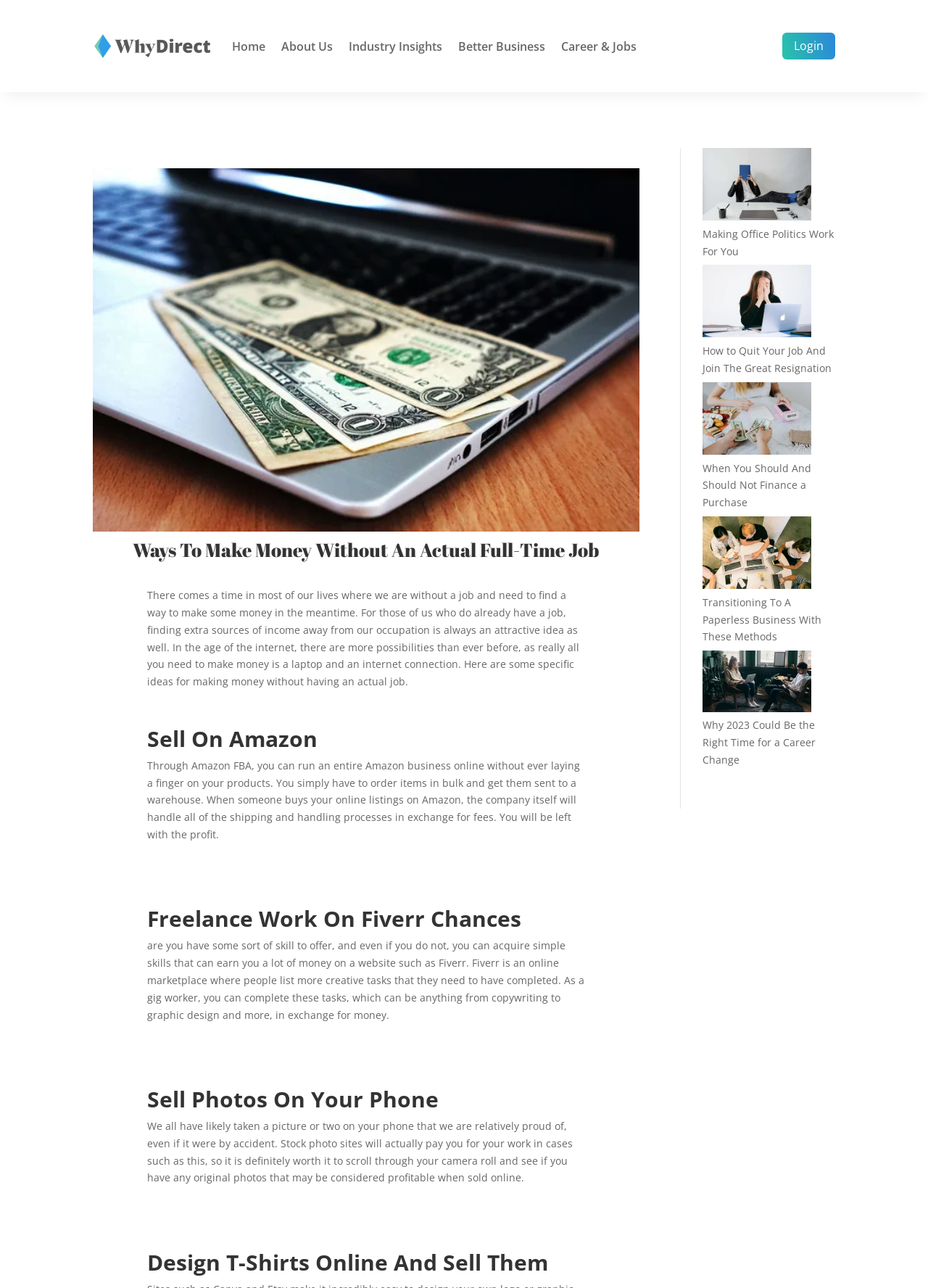What type of photos can be sold on stock photo sites?
Please provide a single word or phrase based on the screenshot.

Original photos